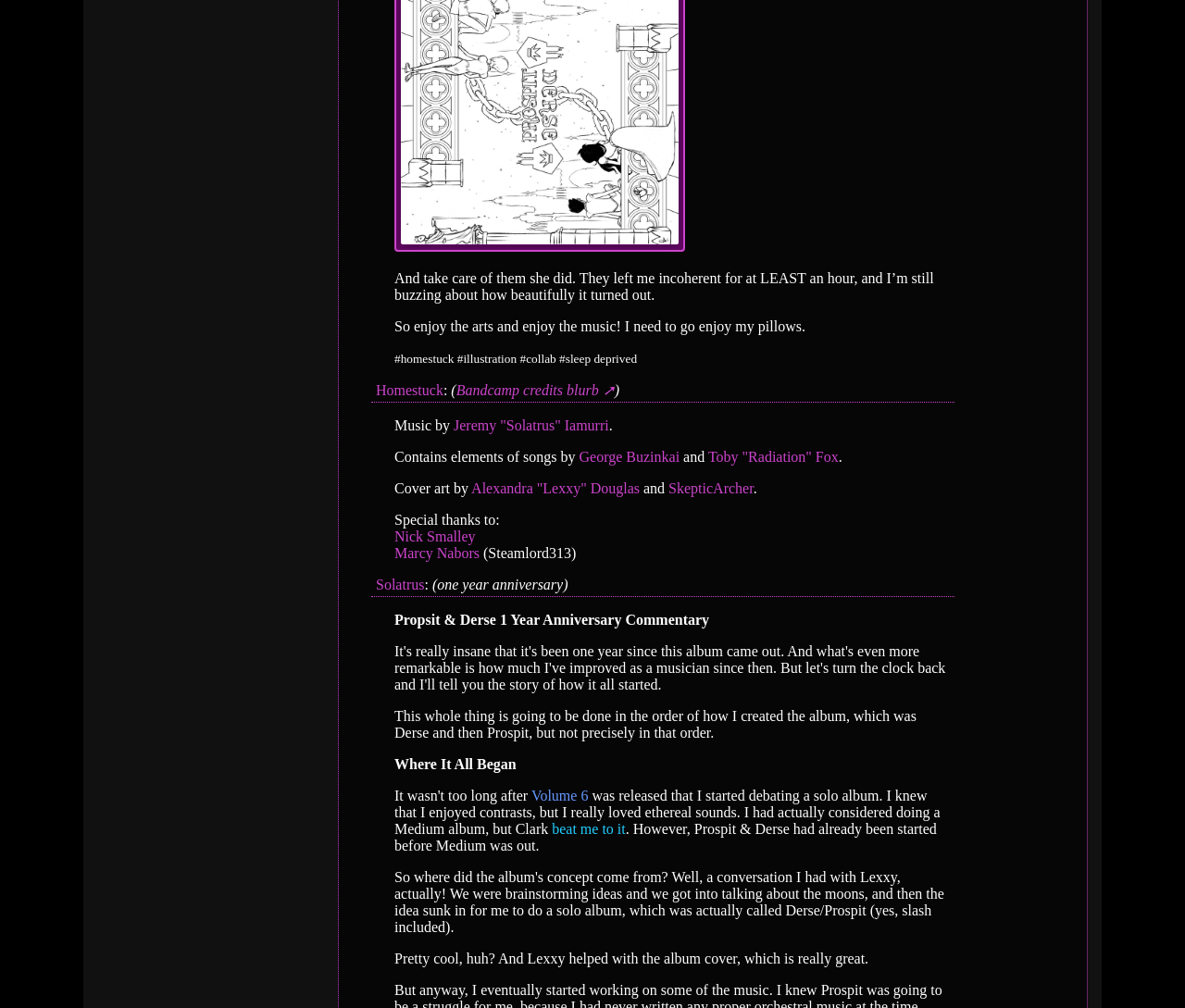Can you show the bounding box coordinates of the region to click on to complete the task described in the instruction: "Visit the Bandcamp credits blurb"?

[0.385, 0.379, 0.519, 0.394]